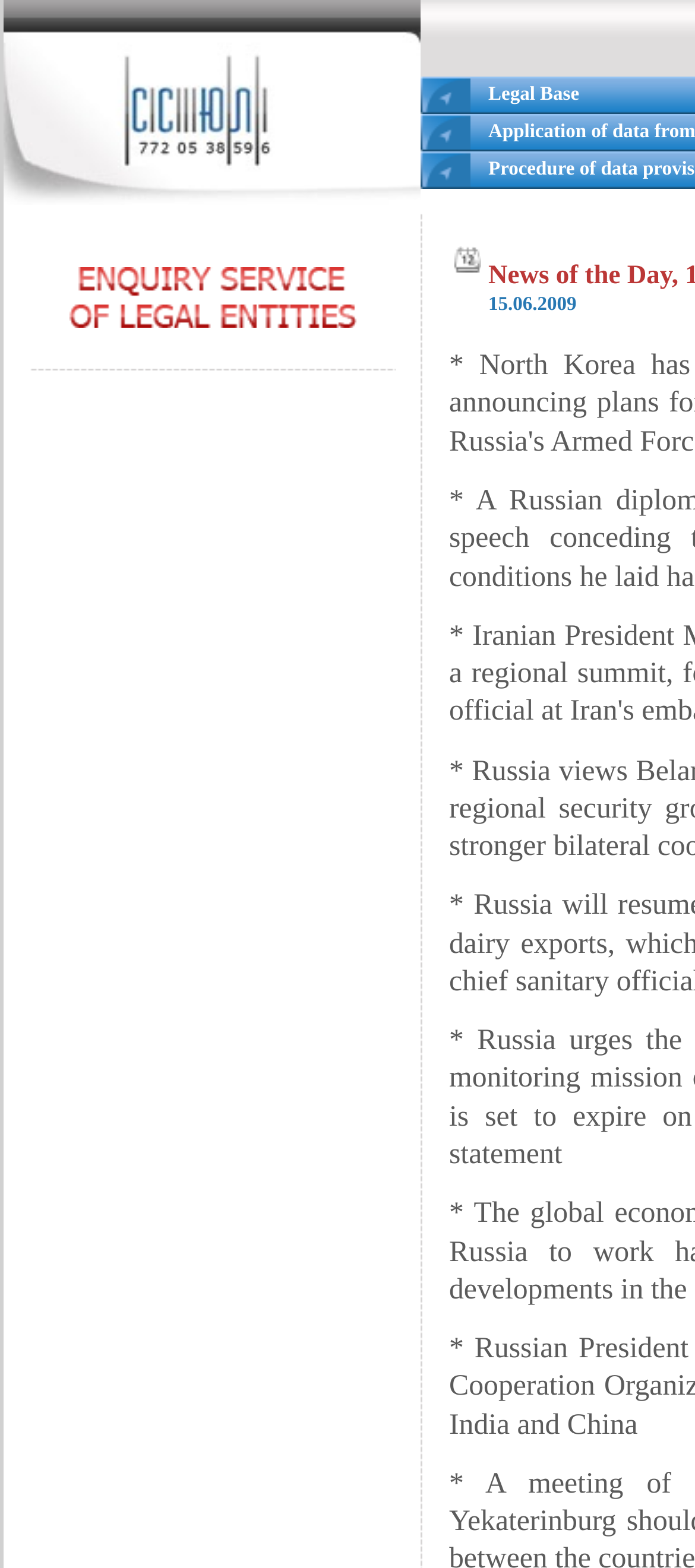What is the name of the service?
Could you please answer the question thoroughly and with as much detail as possible?

The name of the service can be found in the link element with the text 'Enquiry Service of Legal Entities' which is located in the top-left corner of the webpage.